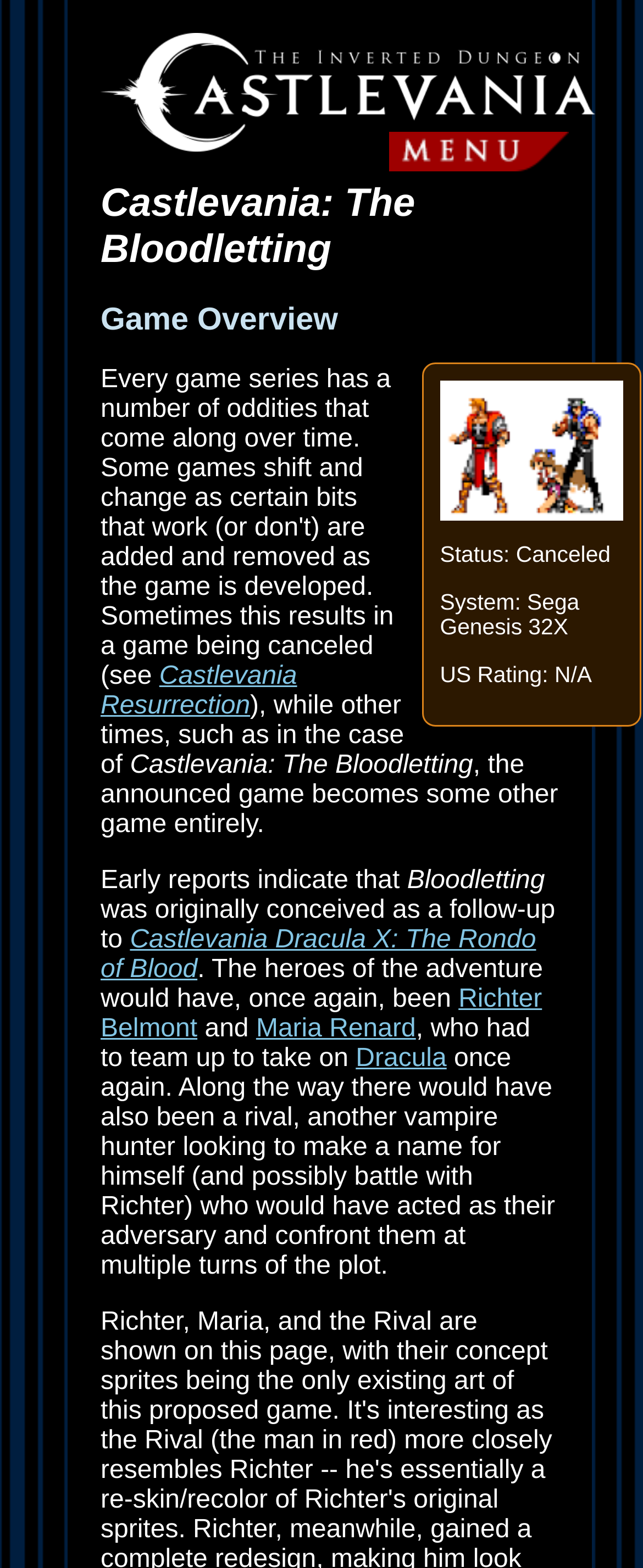What system is Castlevania: The Bloodletting for?
Could you please answer the question thoroughly and with as much detail as possible?

I found the answer by looking at the StaticText element with the text 'System: Sega Genesis 32X' which is located below the 'Game Overview' heading.